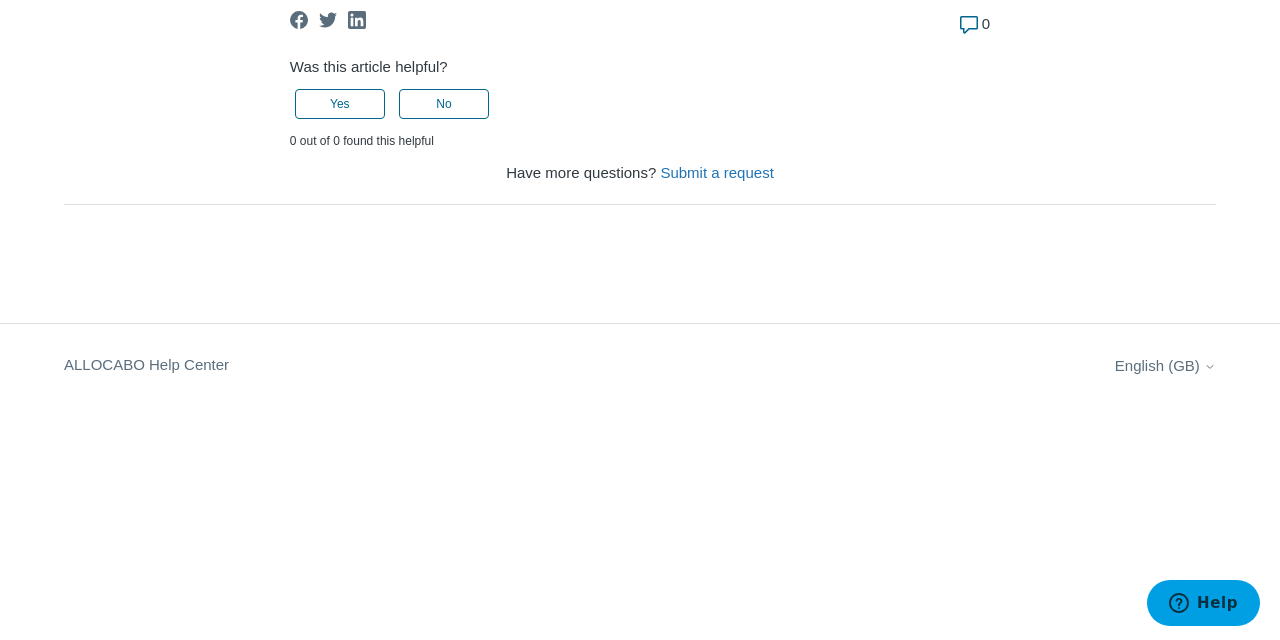Bounding box coordinates are specified in the format (top-left x, top-left y, bottom-right x, bottom-right y). All values are floating point numbers bounded between 0 and 1. Please provide the bounding box coordinate of the region this sentence describes: ALLOCABO Help Center

[0.05, 0.553, 0.179, 0.588]